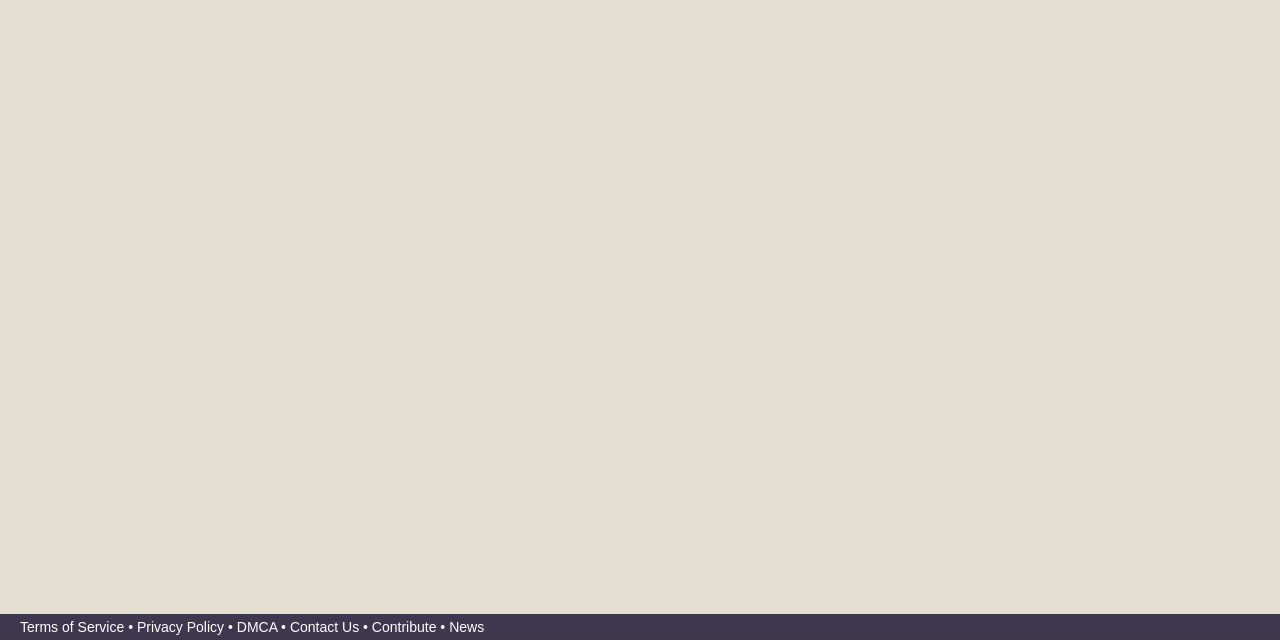Given the description Terms of Service, predict the bounding box coordinates of the UI element. Ensure the coordinates are in the format (top-left x, top-left y, bottom-right x, bottom-right y) and all values are between 0 and 1.

[0.016, 0.967, 0.097, 0.992]